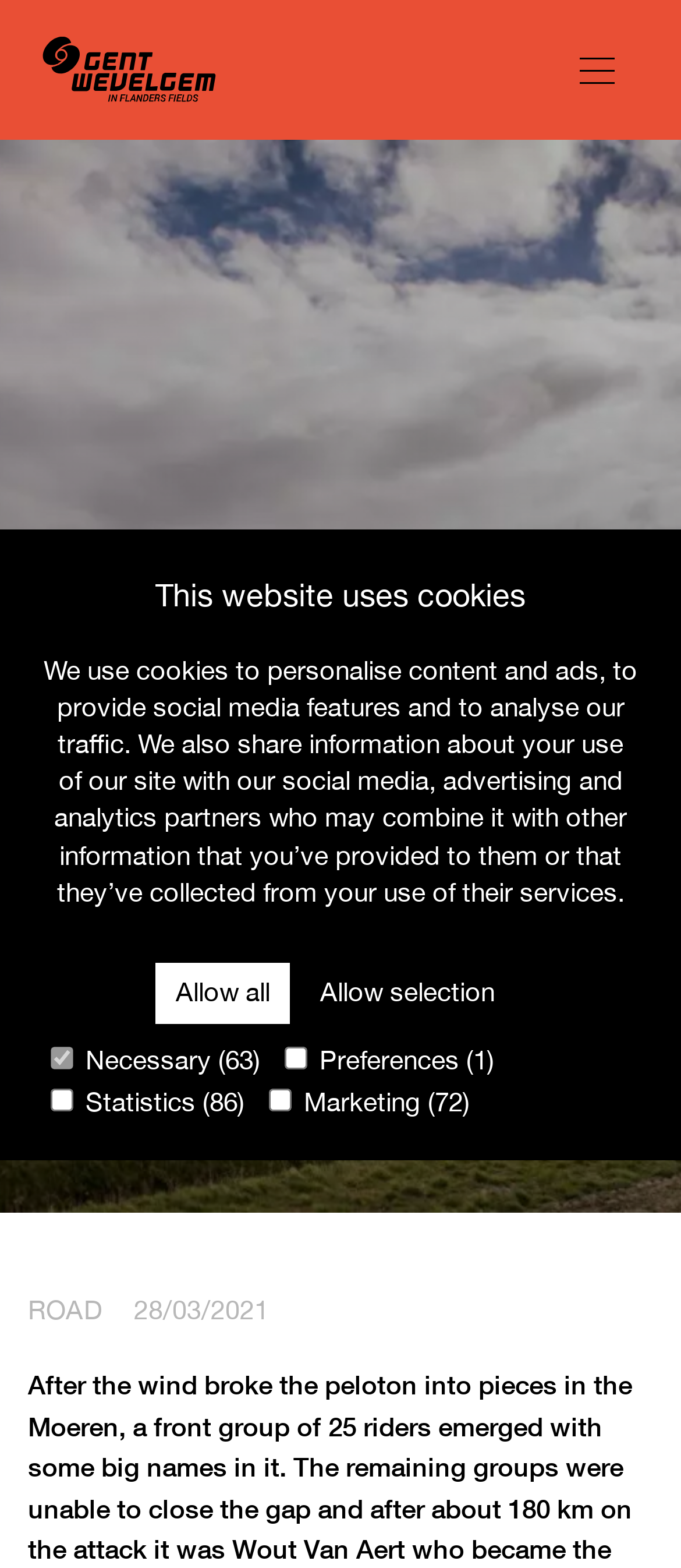Given the element description, predict the bounding box coordinates in the format (top-left x, top-left y, bottom-right x, bottom-right y). Make sure all values are between 0 and 1. Here is the element description: News

[0.041, 0.601, 0.157, 0.618]